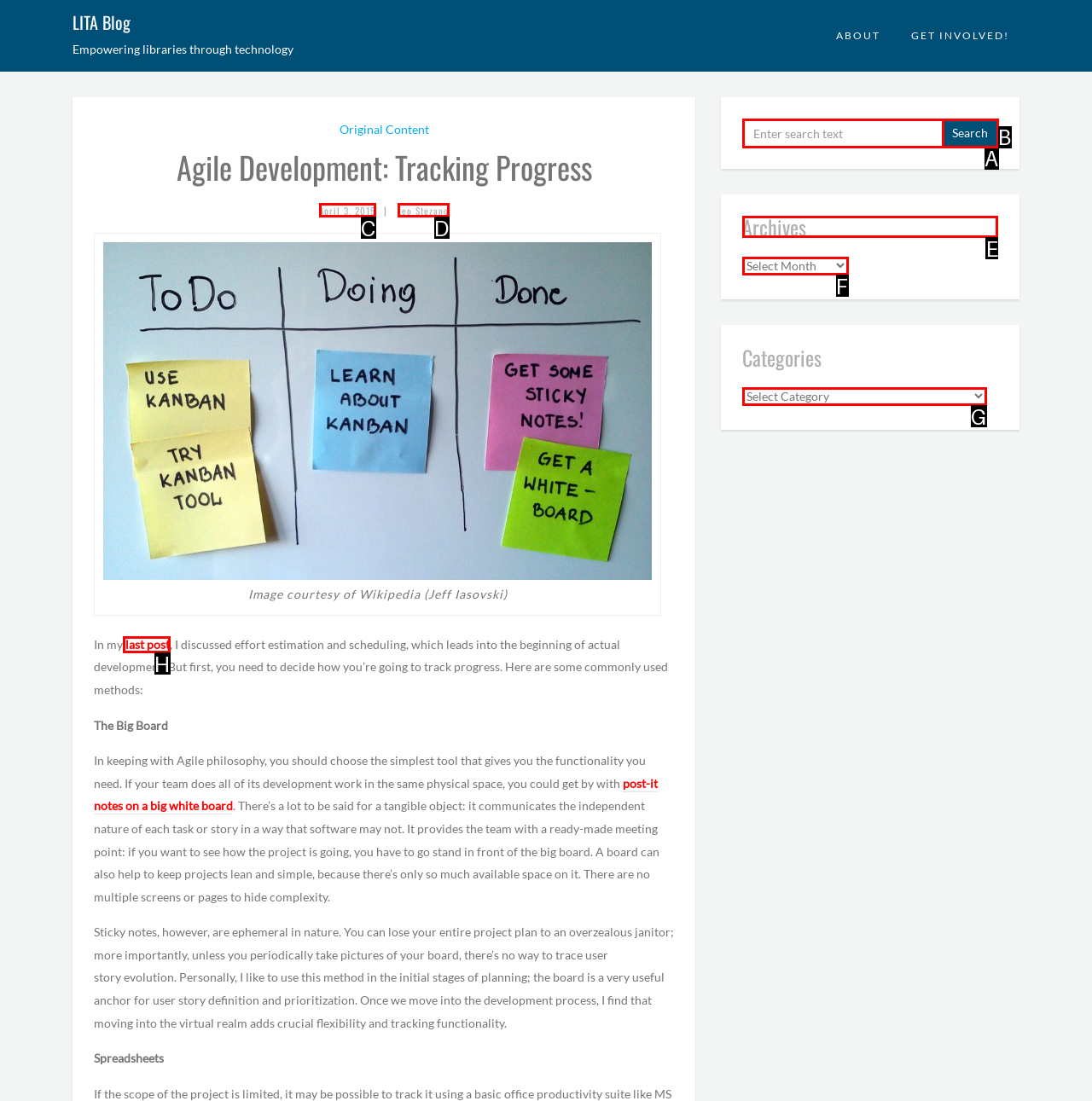Identify the HTML element that should be clicked to accomplish the task: Toggle the Table of Content
Provide the option's letter from the given choices.

None